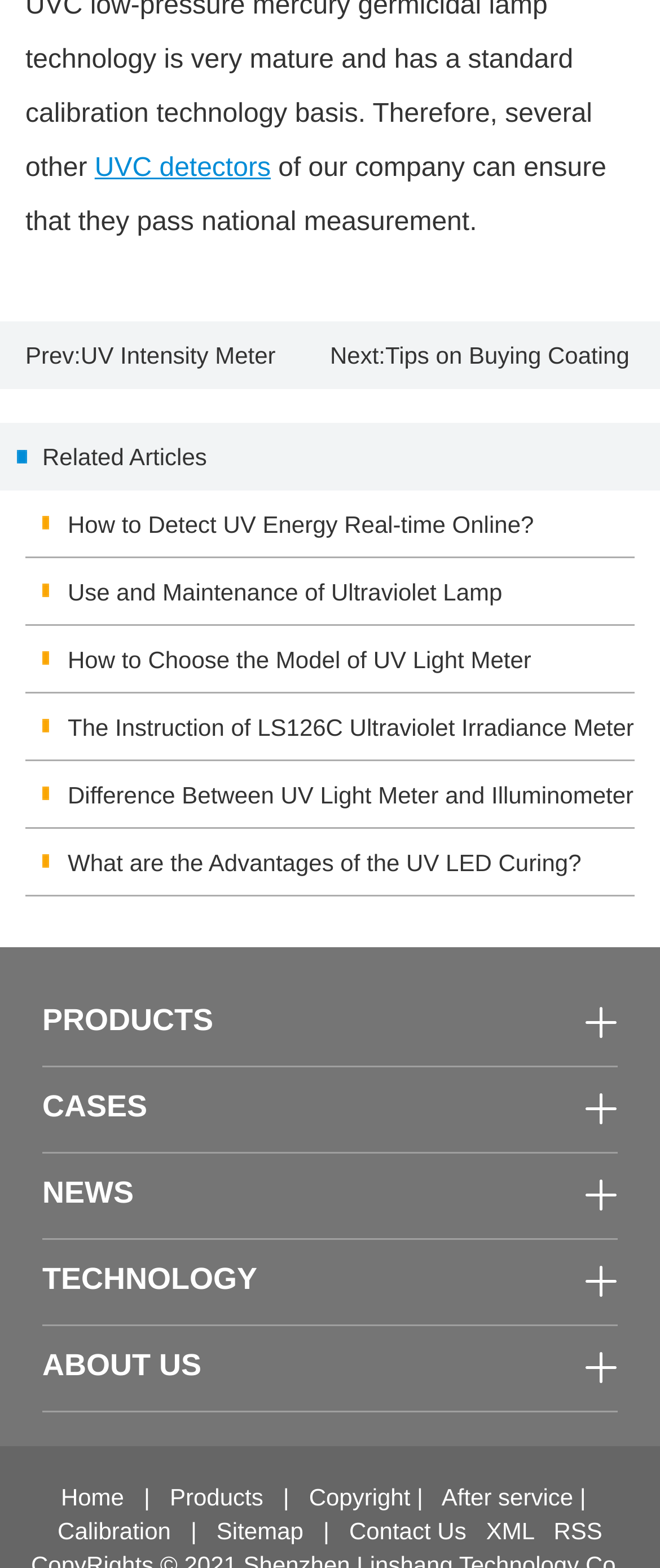What is the purpose of the links at the bottom of the page?
Observe the image and answer the question with a one-word or short phrase response.

Navigation